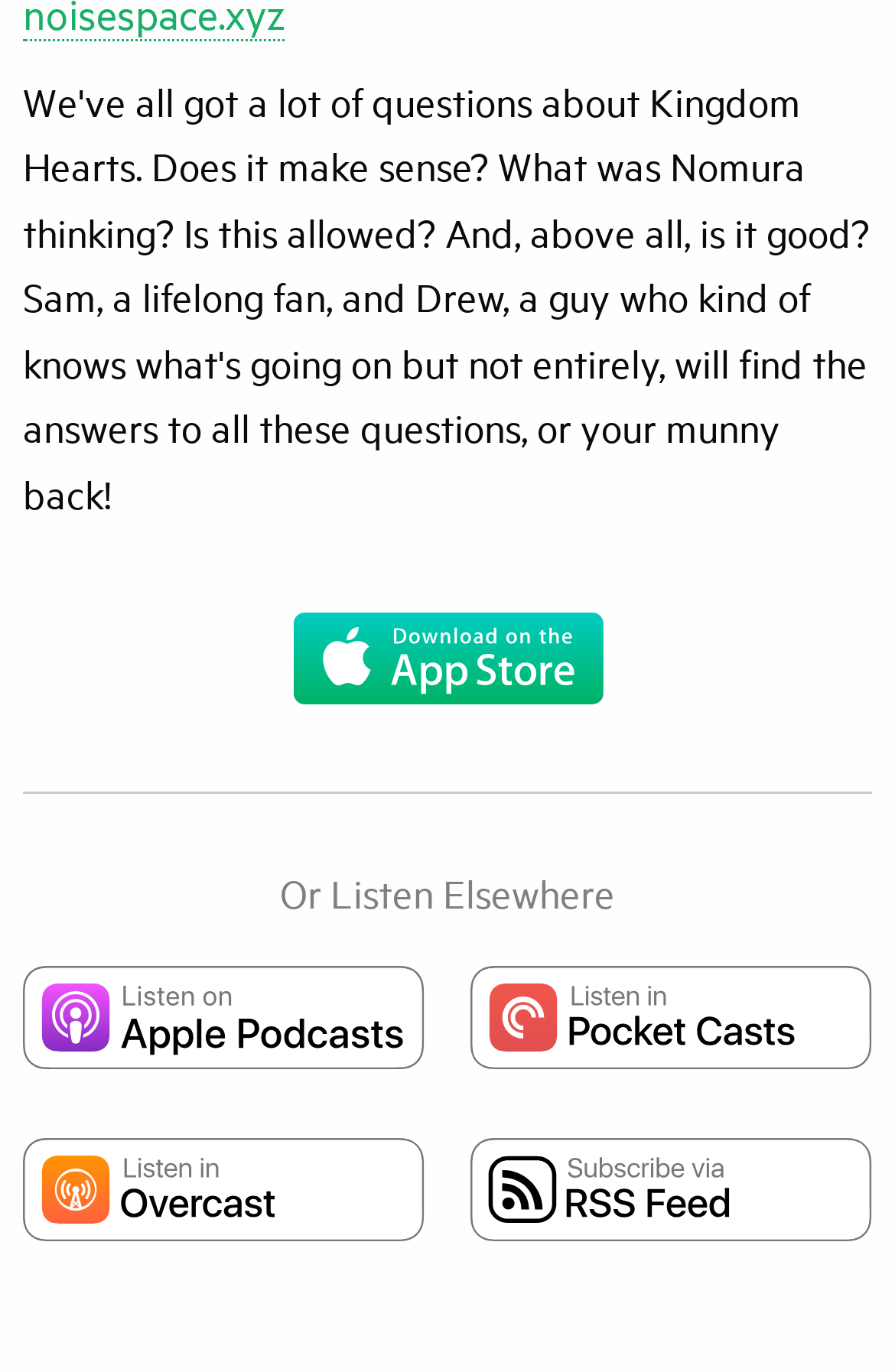Find the UI element described as: "Contact Us" and predict its bounding box coordinates. Ensure the coordinates are four float numbers between 0 and 1, [left, top, right, bottom].

None